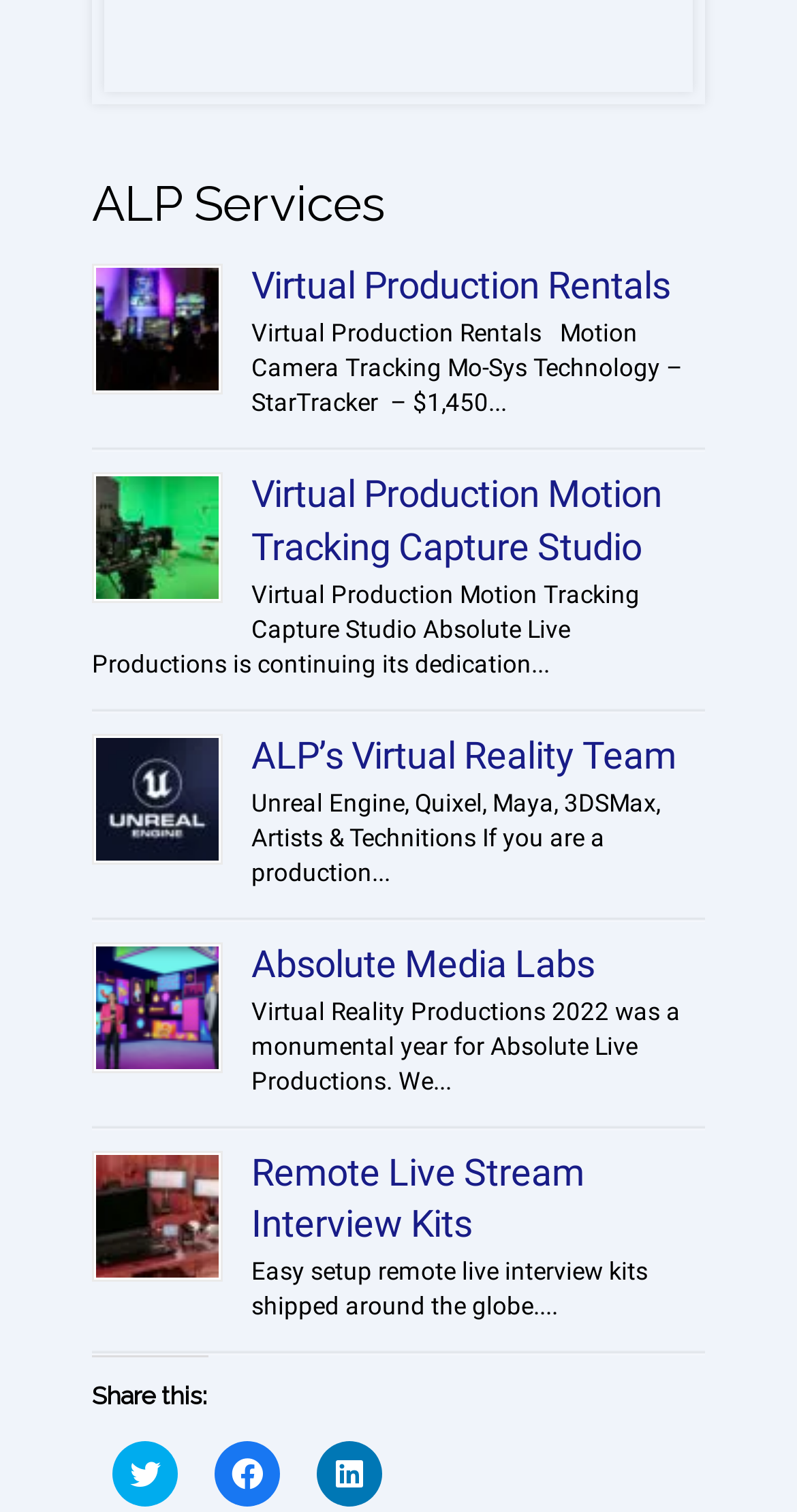Given the element description Virtual Production Rentals, specify the bounding box coordinates of the corresponding UI element in the format (top-left x, top-left y, bottom-right x, bottom-right y). All values must be between 0 and 1.

[0.315, 0.175, 0.841, 0.203]